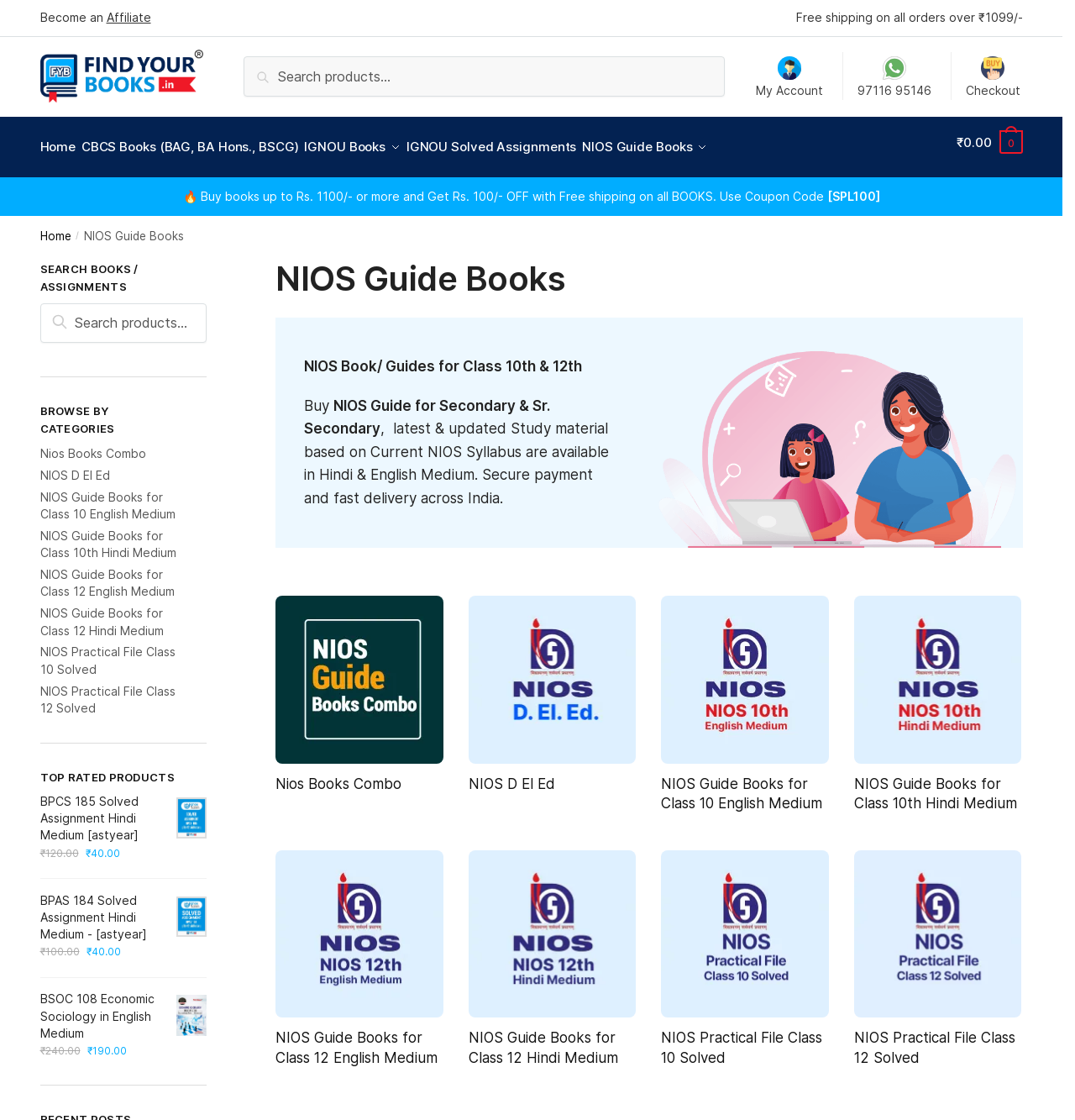Can you specify the bounding box coordinates of the area that needs to be clicked to fulfill the following instruction: "Search for NIOS books"?

[0.227, 0.051, 0.674, 0.086]